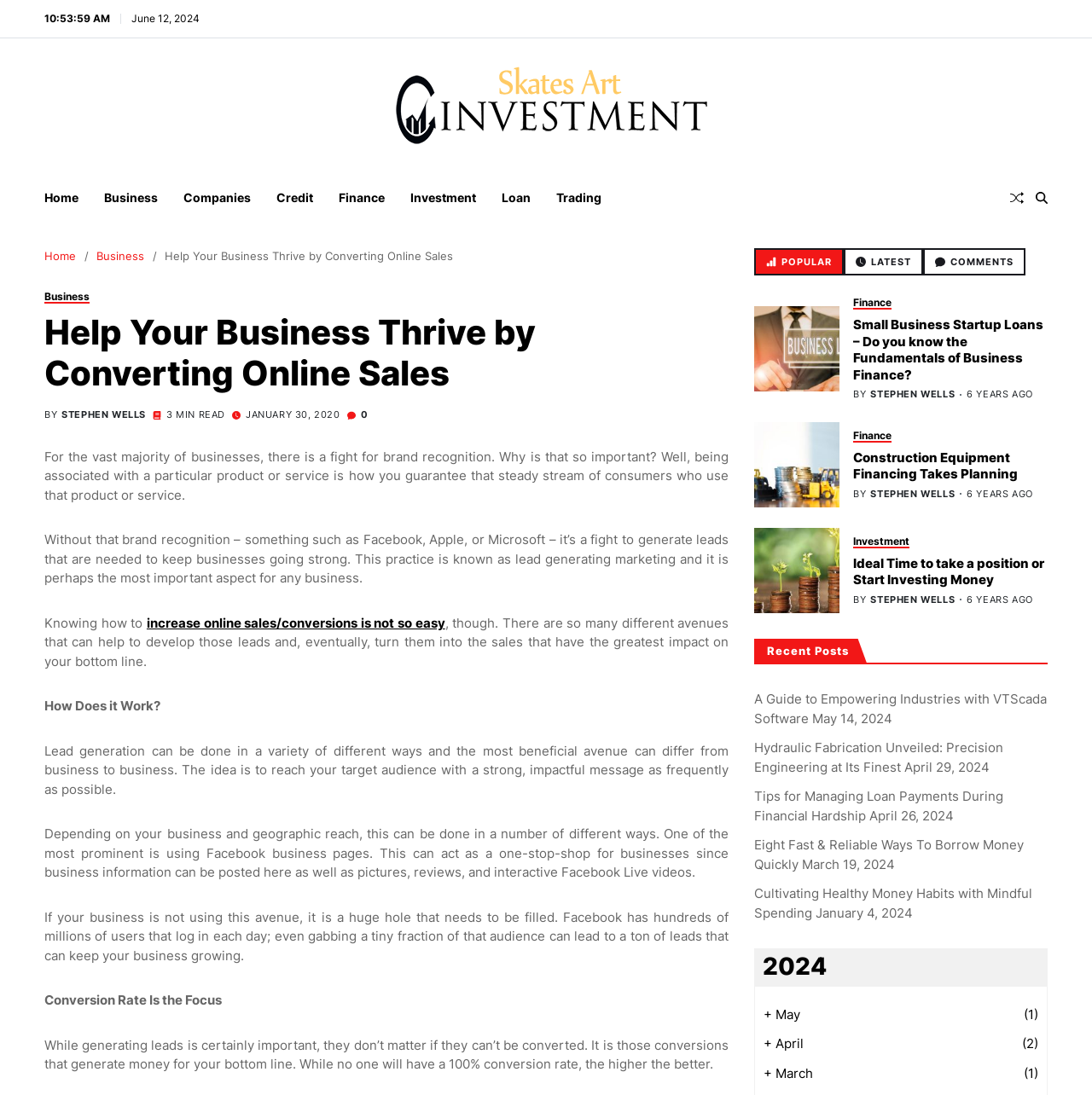Given the description "Live Chat", provide the bounding box coordinates of the corresponding UI element.

None